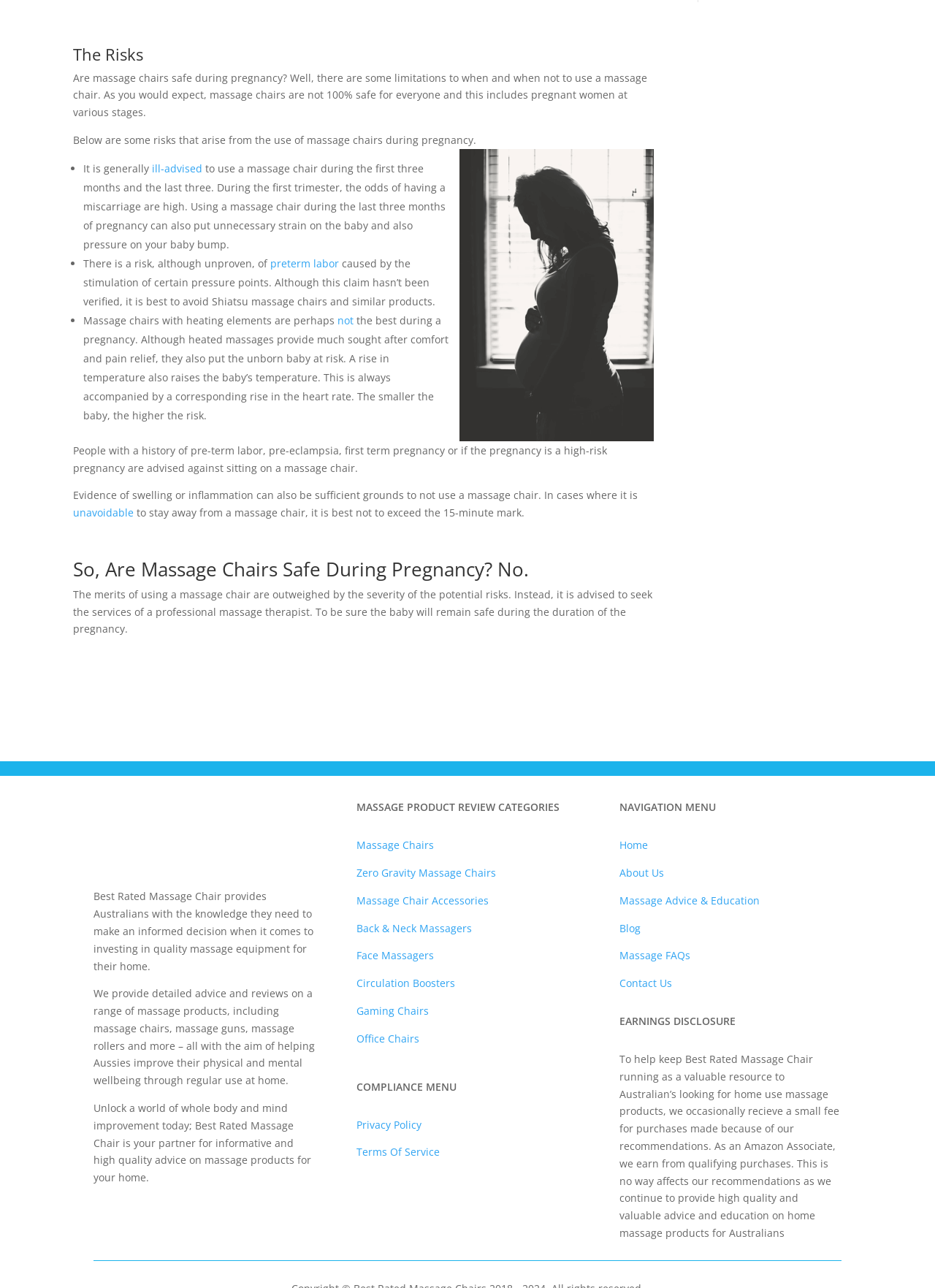Determine the bounding box coordinates for the UI element matching this description: "Privacy Policy".

[0.381, 0.868, 0.451, 0.878]